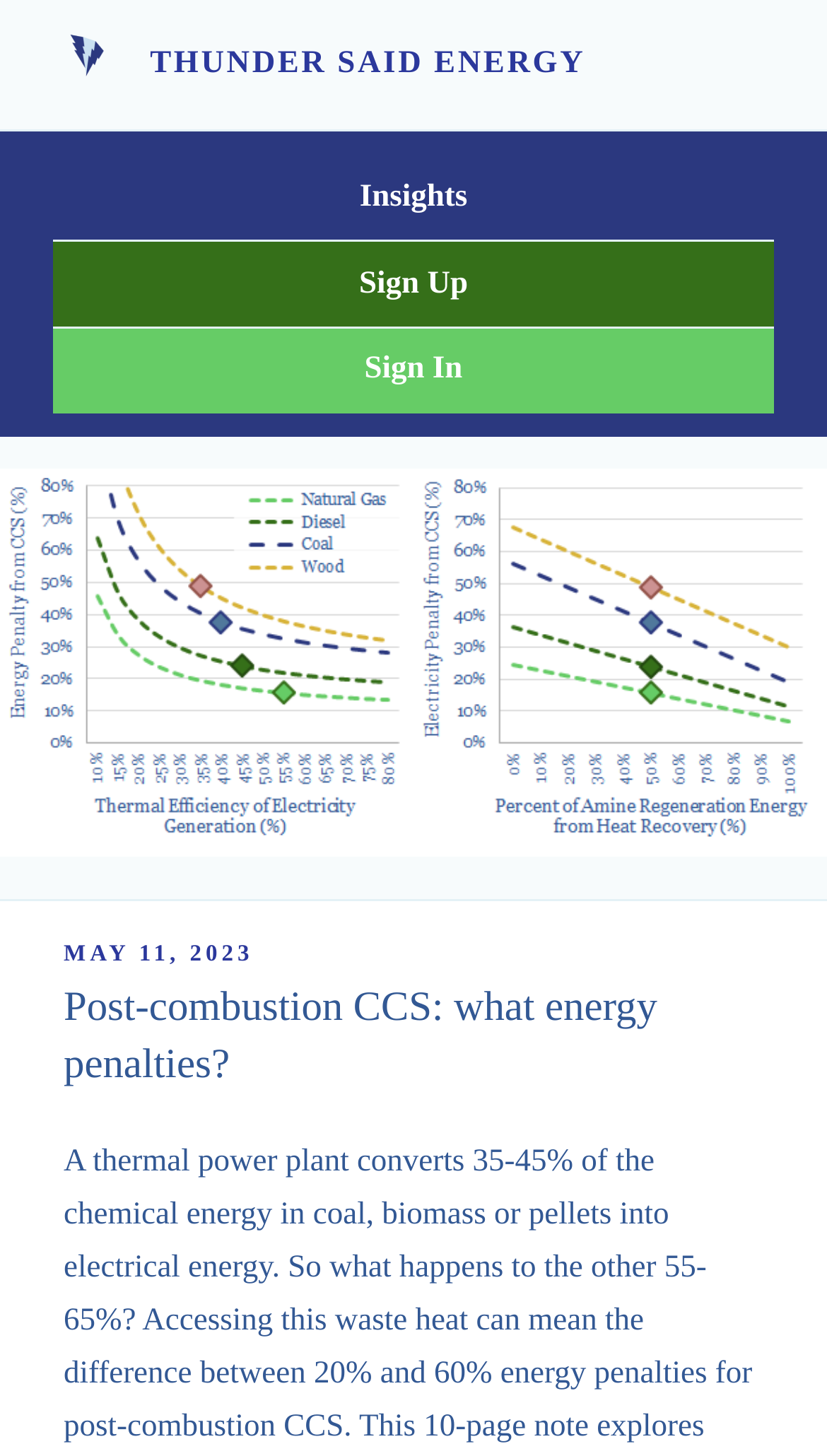Identify and provide the title of the webpage.

Post-combustion CCS: what energy penalties?